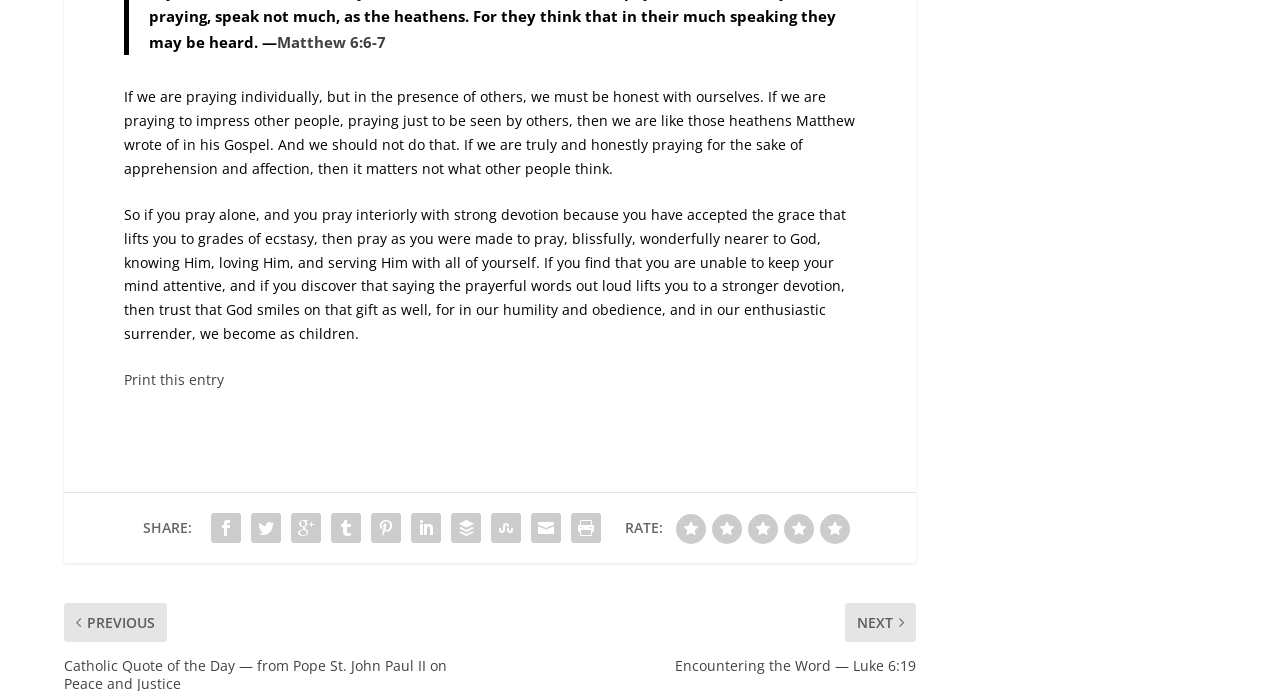What is the function of the 'SHARE' section?
Please respond to the question with a detailed and thorough explanation.

The 'SHARE' section is provided to allow users to share the entry on various social media platforms, with options to select from different platforms, indicated by their respective icons.